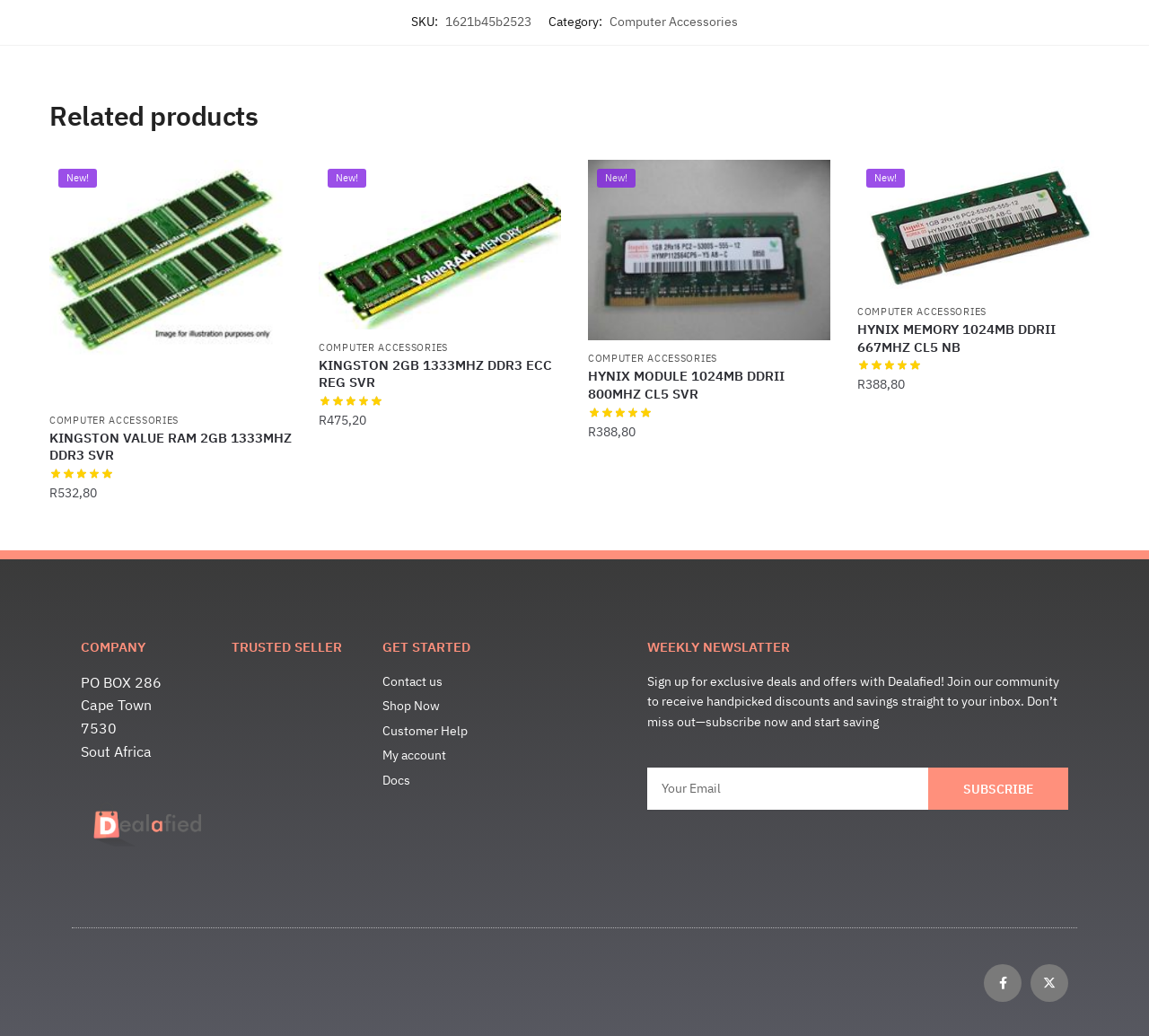What is the company's address?
Look at the image and provide a detailed response to the question.

I found the company's address under the 'COMPANY' heading, which is 'PO BOX 286, Cape Town, 7530, South Africa'.